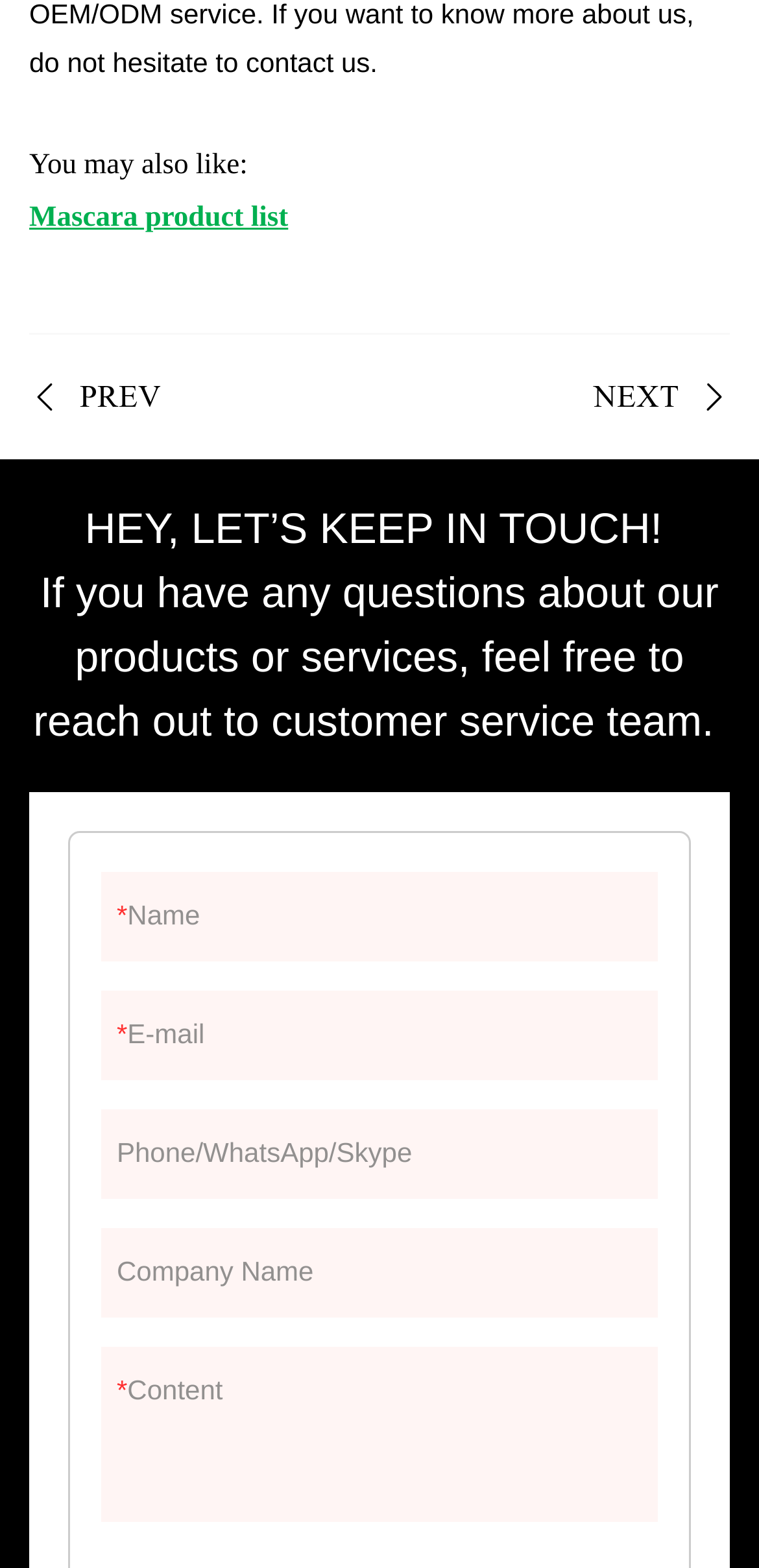Identify the bounding box coordinates of the clickable region necessary to fulfill the following instruction: "enter your email". The bounding box coordinates should be four float numbers between 0 and 1, i.e., [left, top, right, bottom].

[0.154, 0.655, 0.846, 0.68]